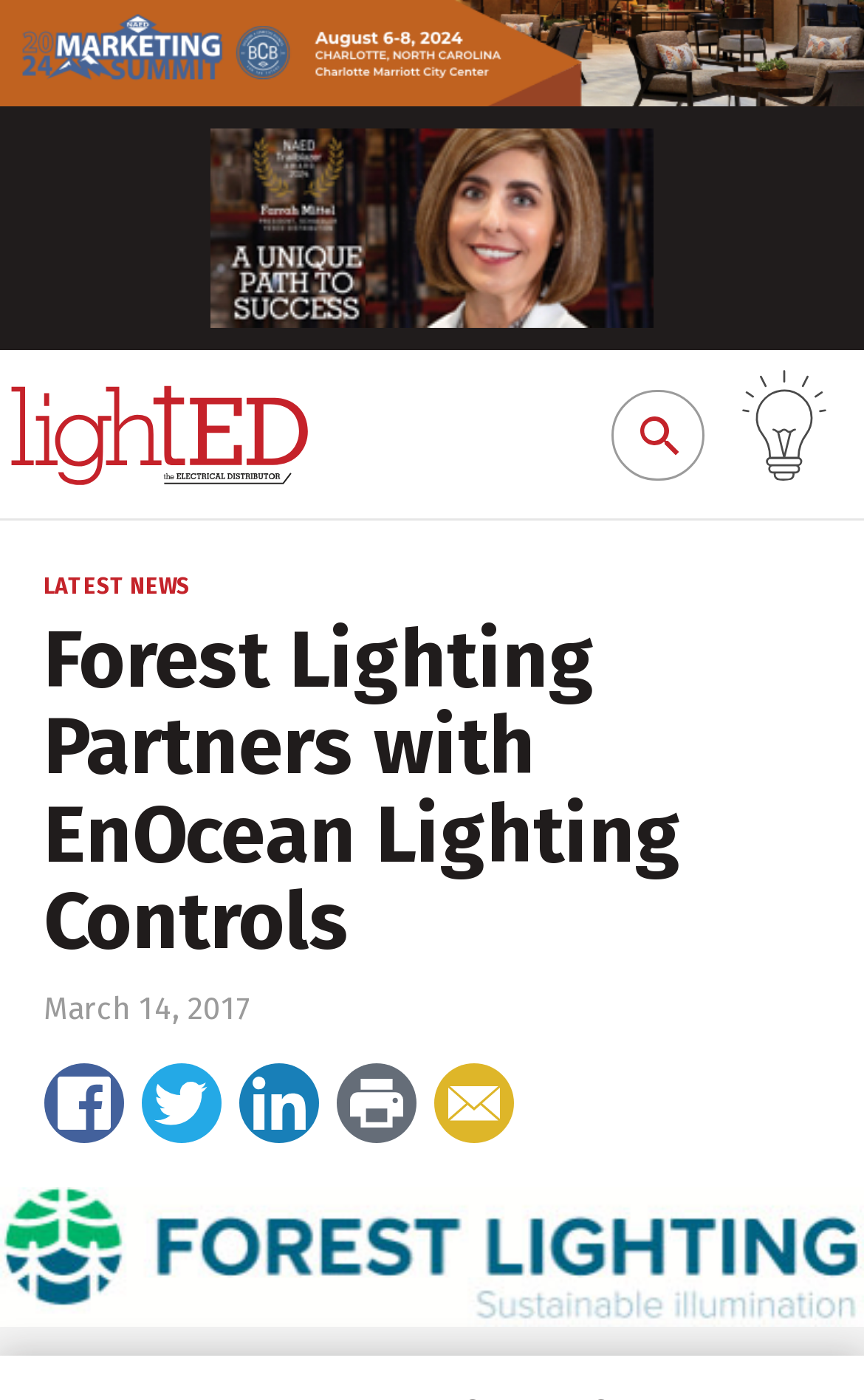How many images are present in the webpage?
Refer to the screenshot and answer in one word or phrase.

3